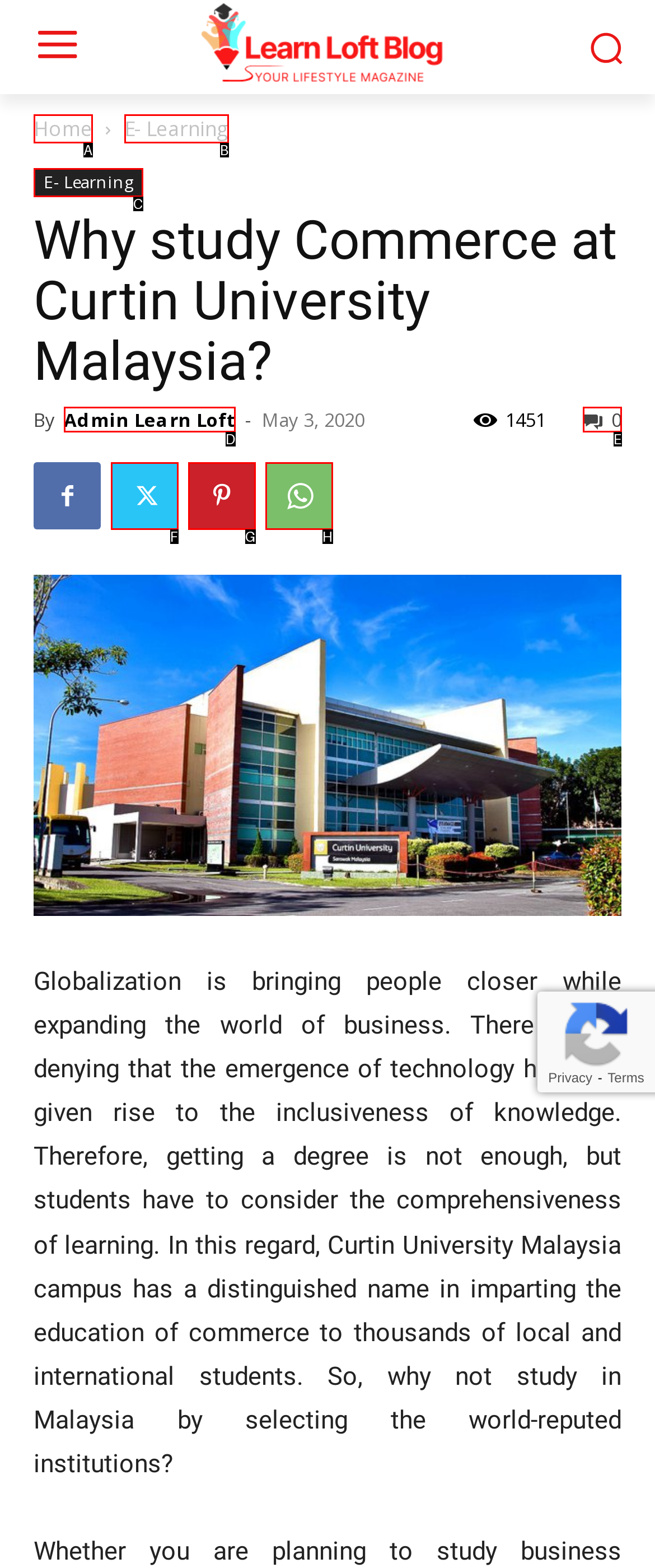From the choices provided, which HTML element best fits the description: Admin Learn Loft? Answer with the appropriate letter.

D